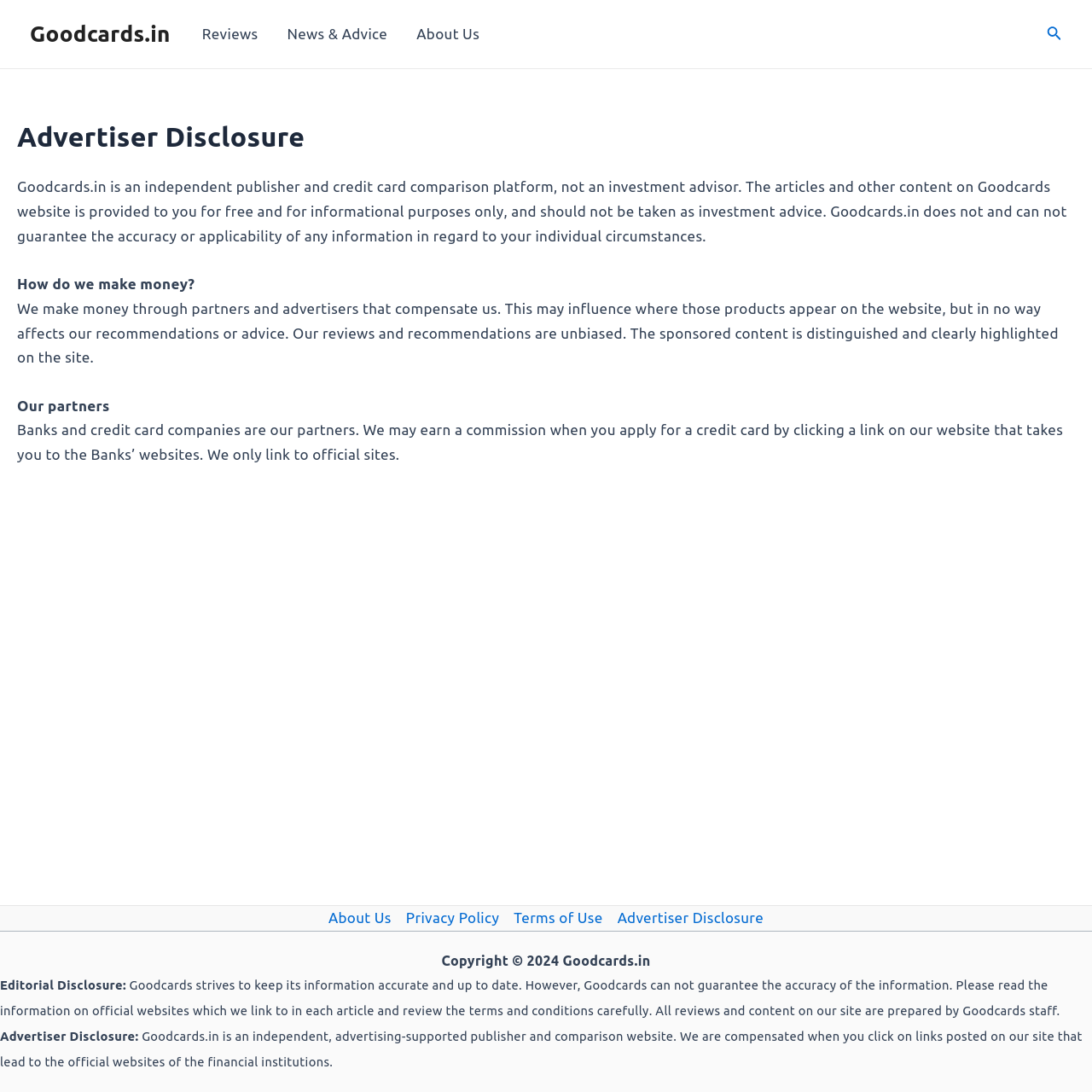What is the copyright year of Goodcards.in?
Identify the answer in the screenshot and reply with a single word or phrase.

2024